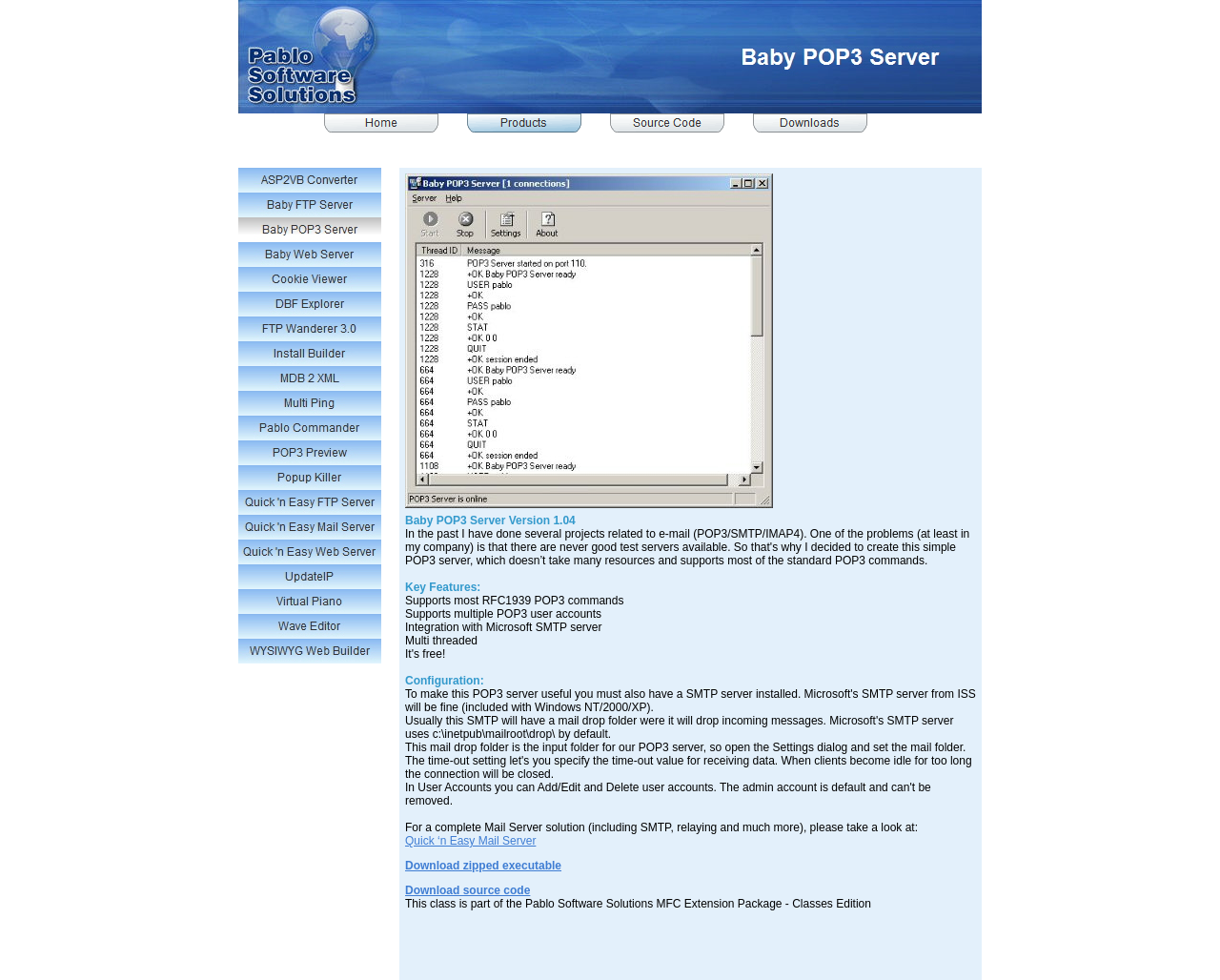Identify the bounding box coordinates of the element that should be clicked to fulfill this task: "Click the 'Herbert Hoover Elementary PTA' link". The coordinates should be provided as four float numbers between 0 and 1, i.e., [left, top, right, bottom].

None